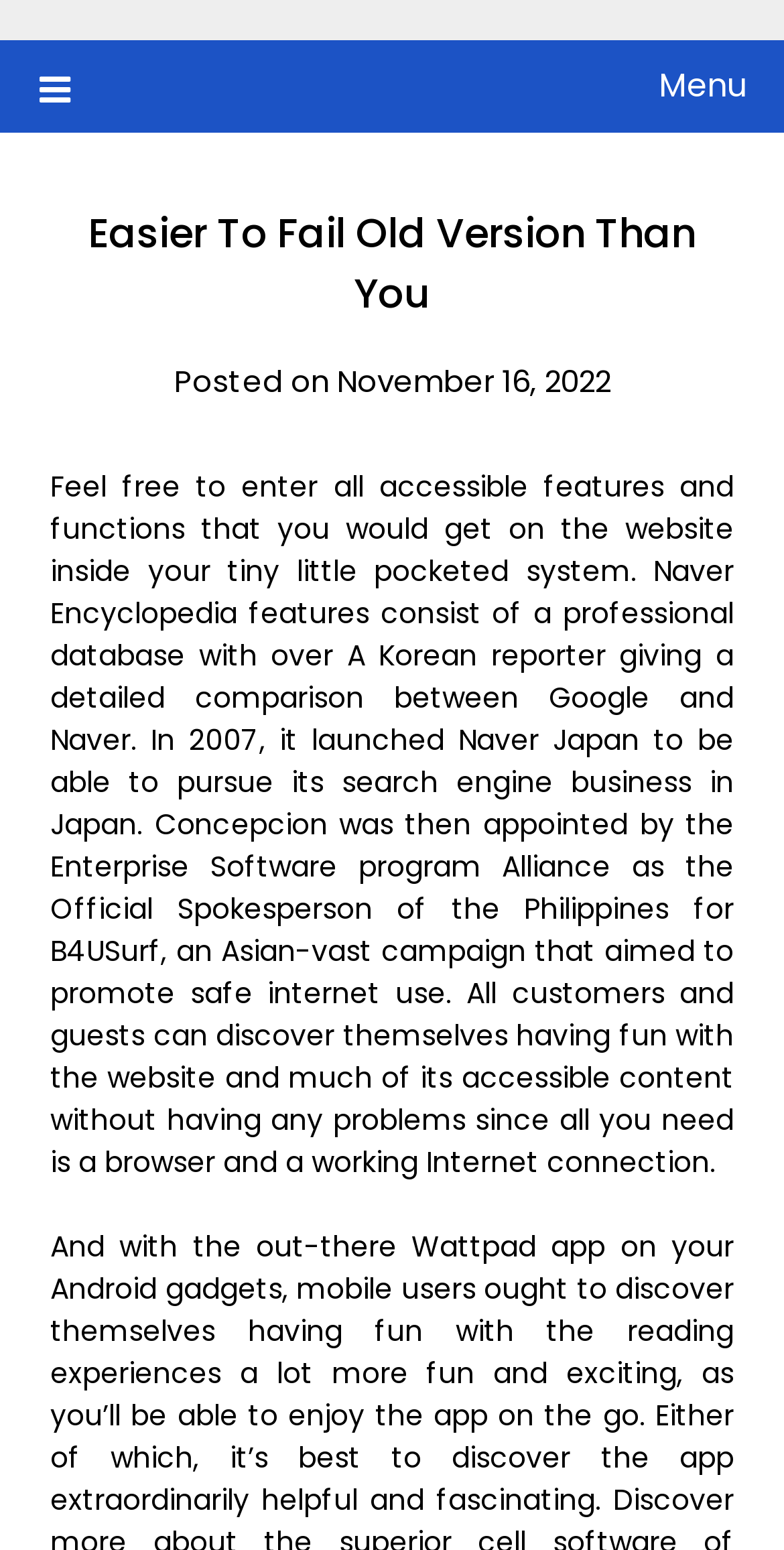What is the language of the website?
Answer with a single word or short phrase according to what you see in the image.

English